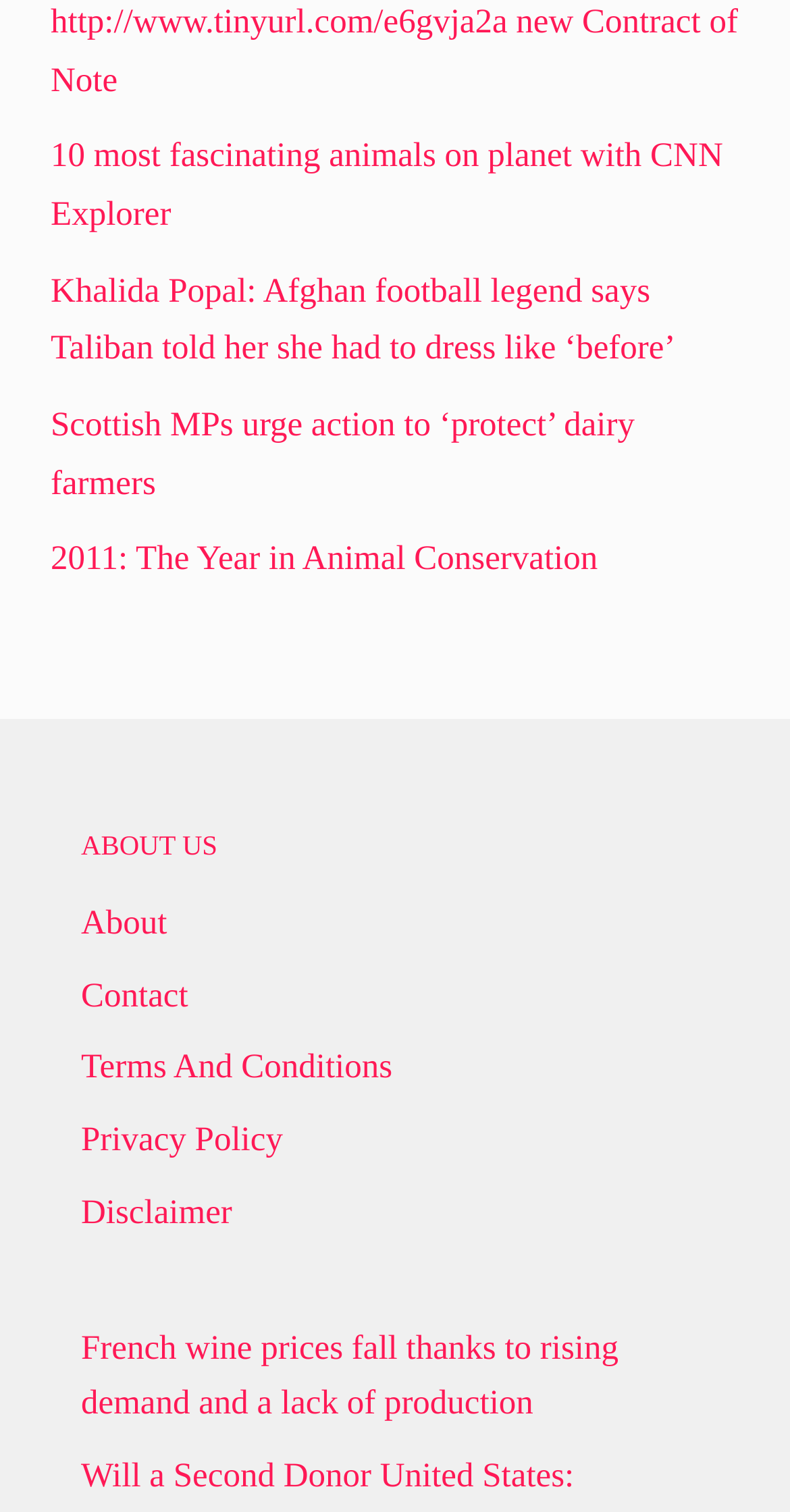Please use the details from the image to answer the following question comprehensively:
How many links are there in the 'ABOUT US' section?

I counted the number of link elements in the 'ABOUT US' section, which are 5 in total, including 'About', 'Contact', 'Terms And Conditions', 'Privacy Policy', and 'Disclaimer'.